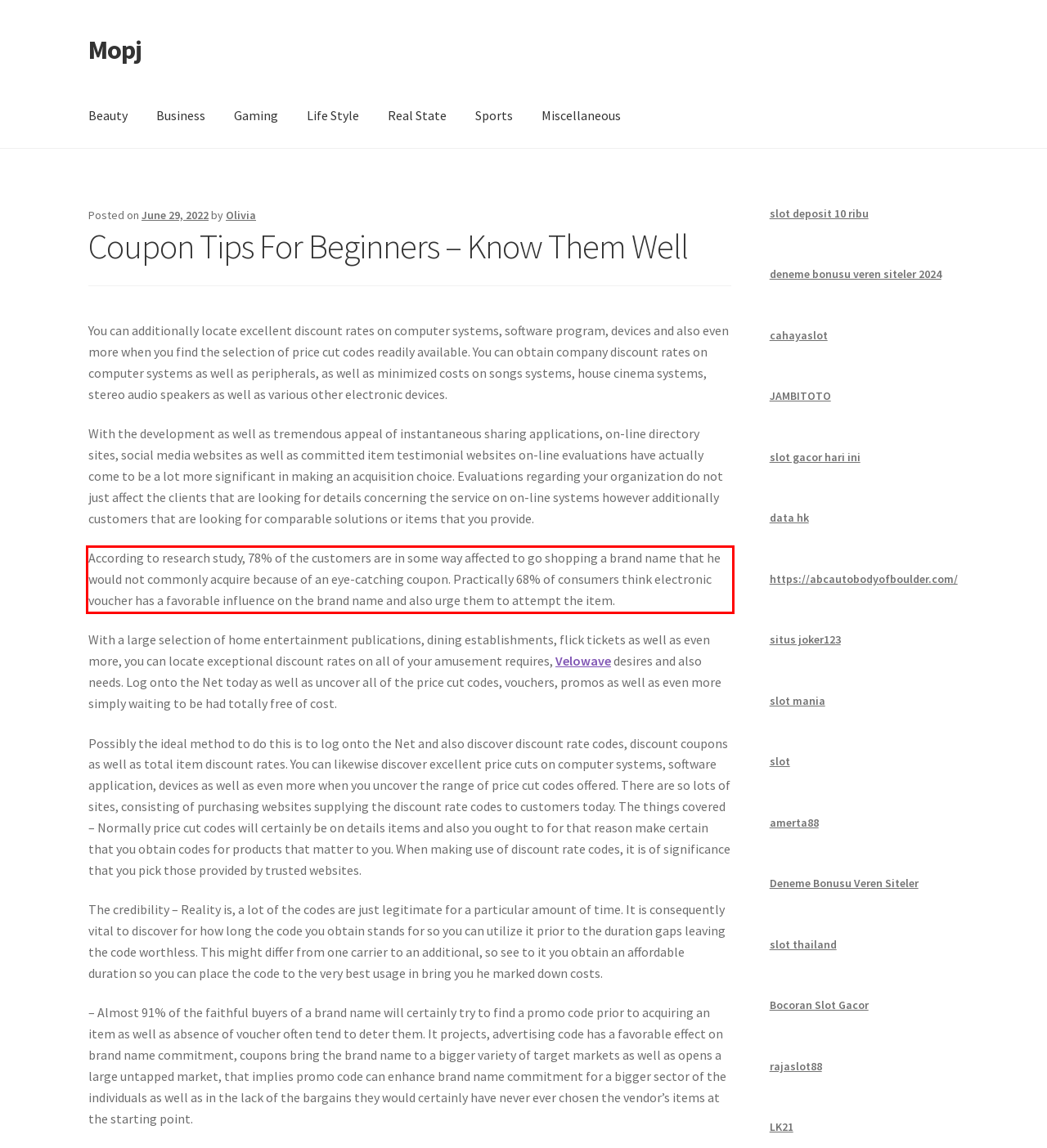Look at the screenshot of the webpage, locate the red rectangle bounding box, and generate the text content that it contains.

According to research study, 78% of the customers are in some way affected to go shopping a brand name that he would not commonly acquire because of an eye-catching coupon. Practically 68% of consumers think electronic voucher has a favorable influence on the brand name and also urge them to attempt the item.